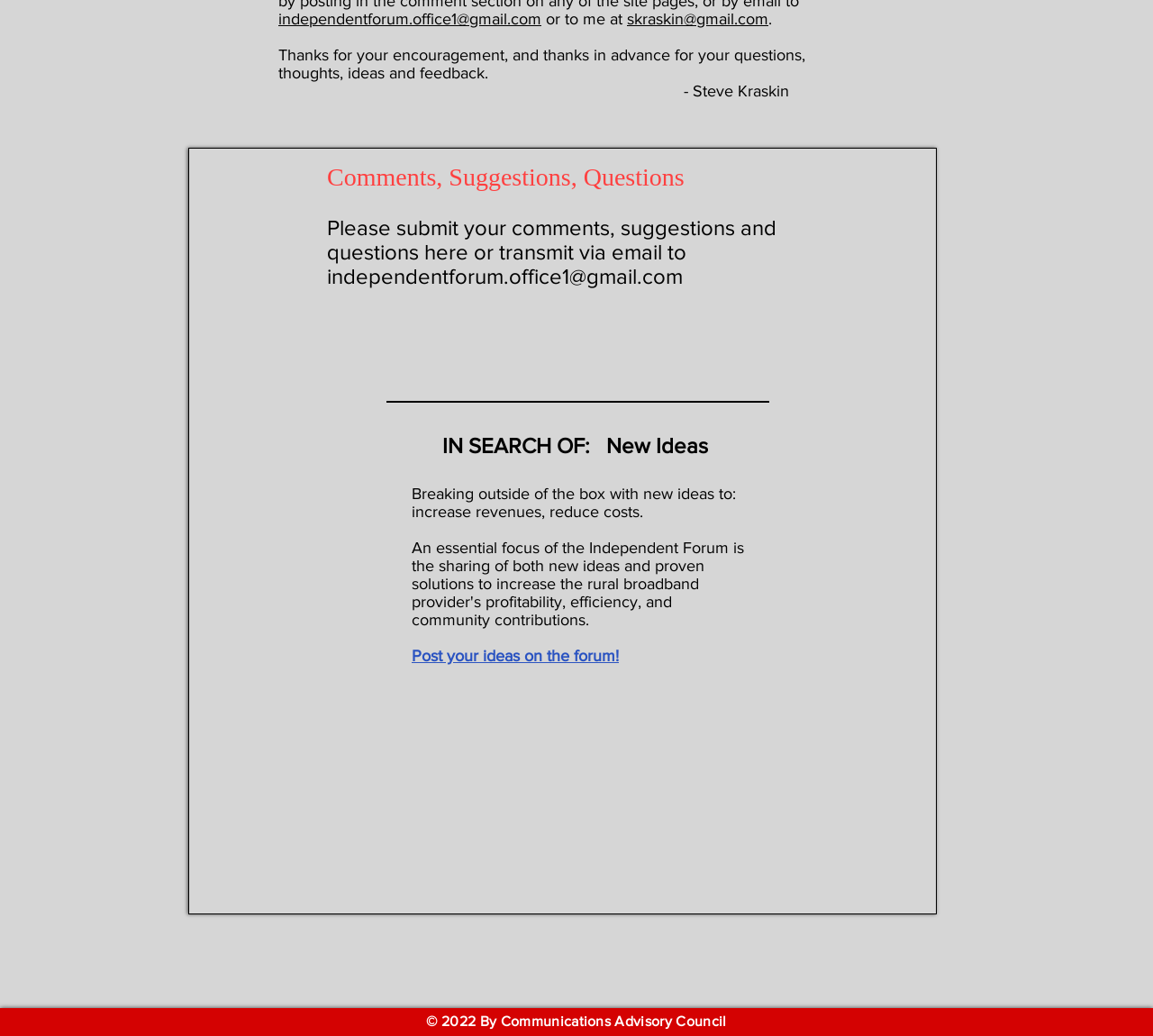Given the element description independentforum.office1@gmail.com, identify the bounding box coordinates for the UI element on the webpage screenshot. The format should be (top-left x, top-left y, bottom-right x, bottom-right y), with values between 0 and 1.

[0.284, 0.255, 0.592, 0.278]